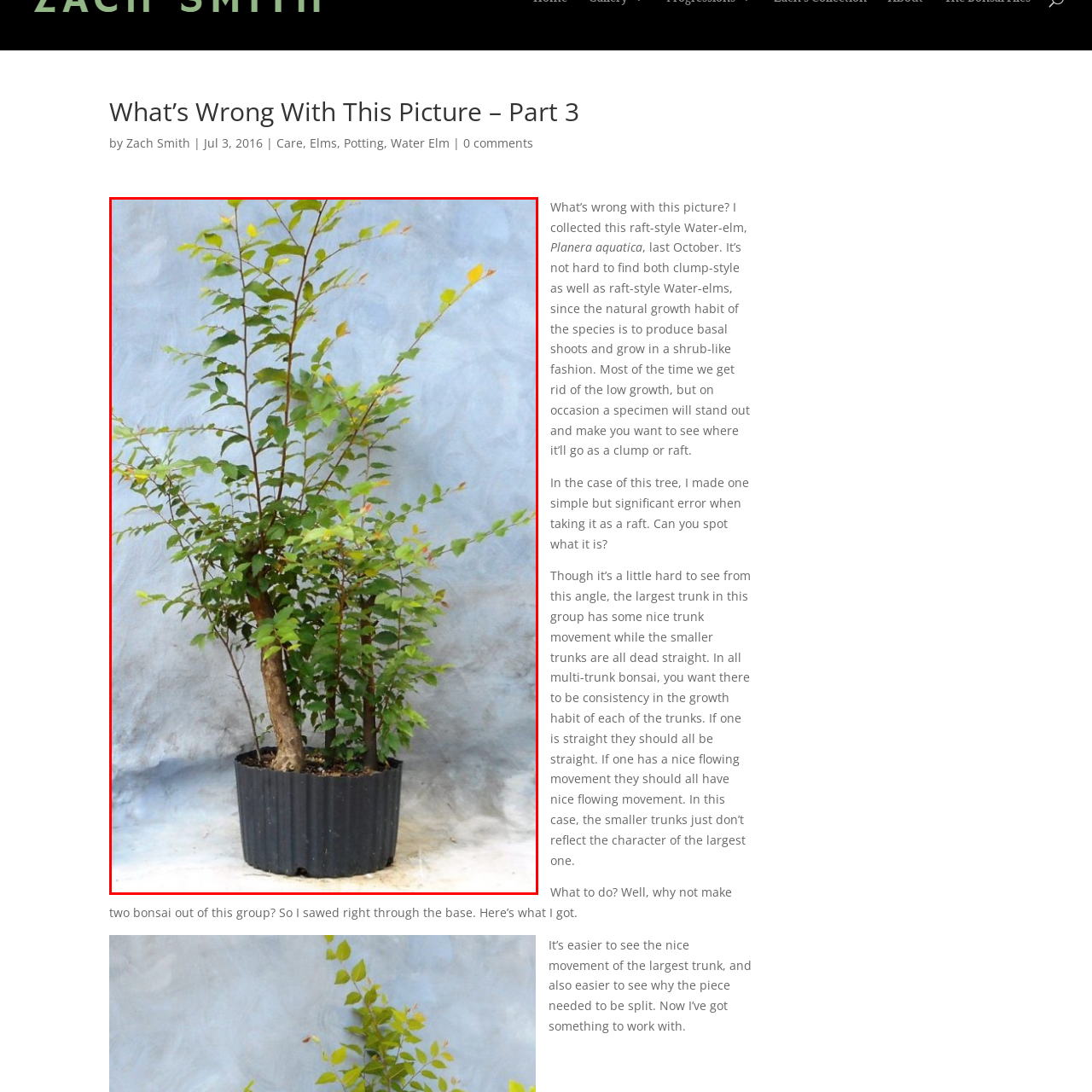What is the color of the pot?
Direct your attention to the image encased in the red bounding box and answer the question thoroughly, relying on the visual data provided.

The caption describes the pot as a dark, ribbed container, emphasizing the lush greenery of the leaves as they fan out, some touching the edges of the pot.